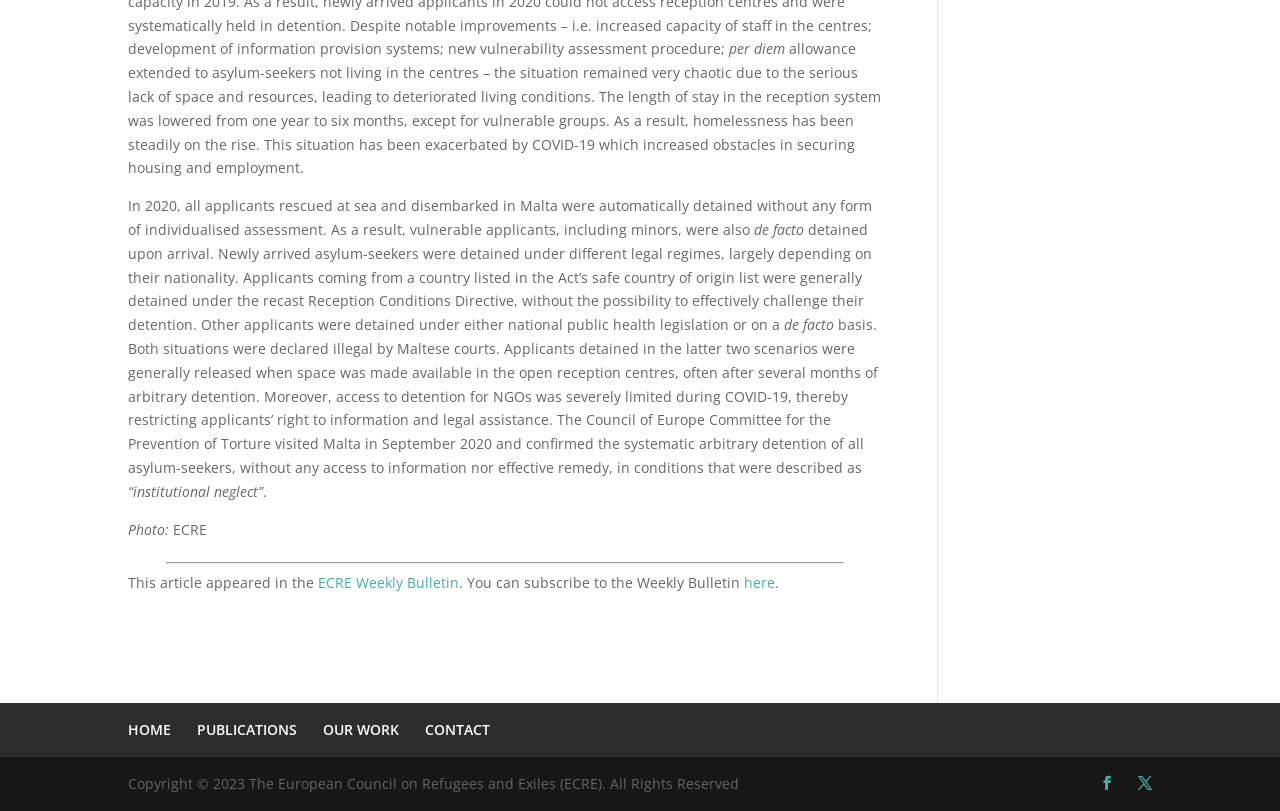Determine the bounding box coordinates of the target area to click to execute the following instruction: "go to CONTACT."

[0.332, 0.888, 0.383, 0.911]